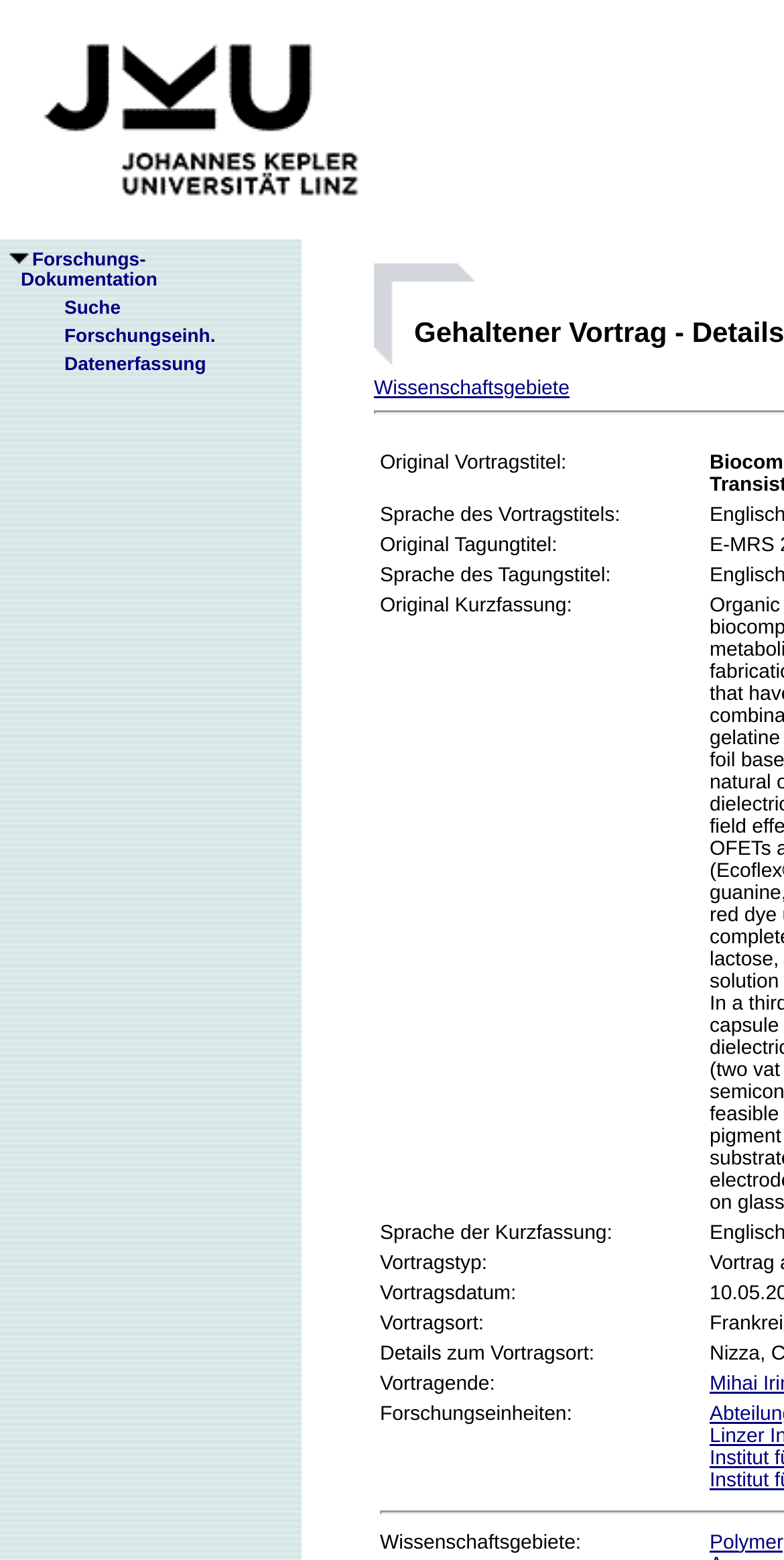How many table cells are in the first table row?
Answer with a single word or phrase, using the screenshot for reference.

2